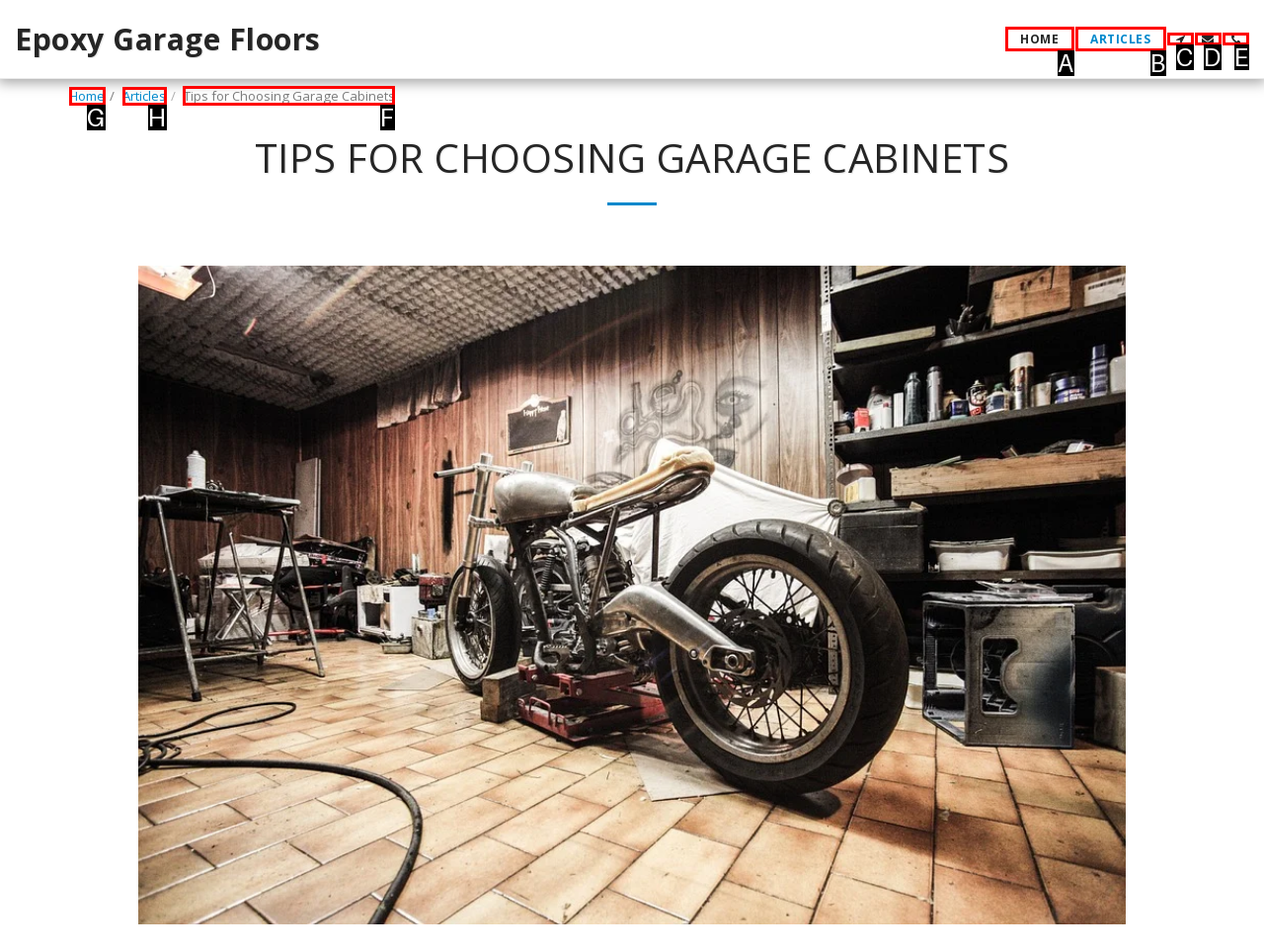Identify the appropriate choice to fulfill this task: view tips for choosing garage cabinets
Respond with the letter corresponding to the correct option.

F